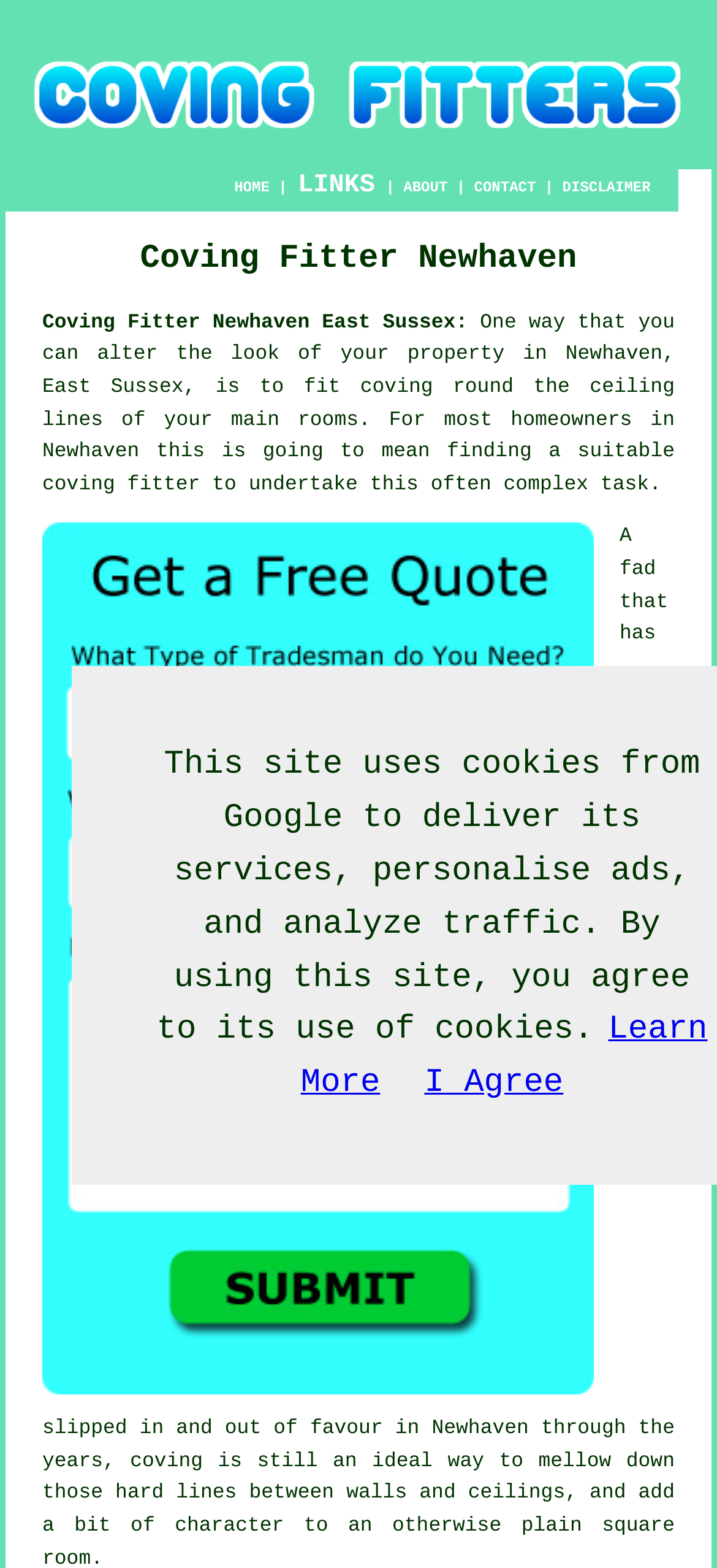Find the bounding box coordinates of the element to click in order to complete this instruction: "Click the HOME link". The bounding box coordinates must be four float numbers between 0 and 1, denoted as [left, top, right, bottom].

[0.327, 0.115, 0.376, 0.126]